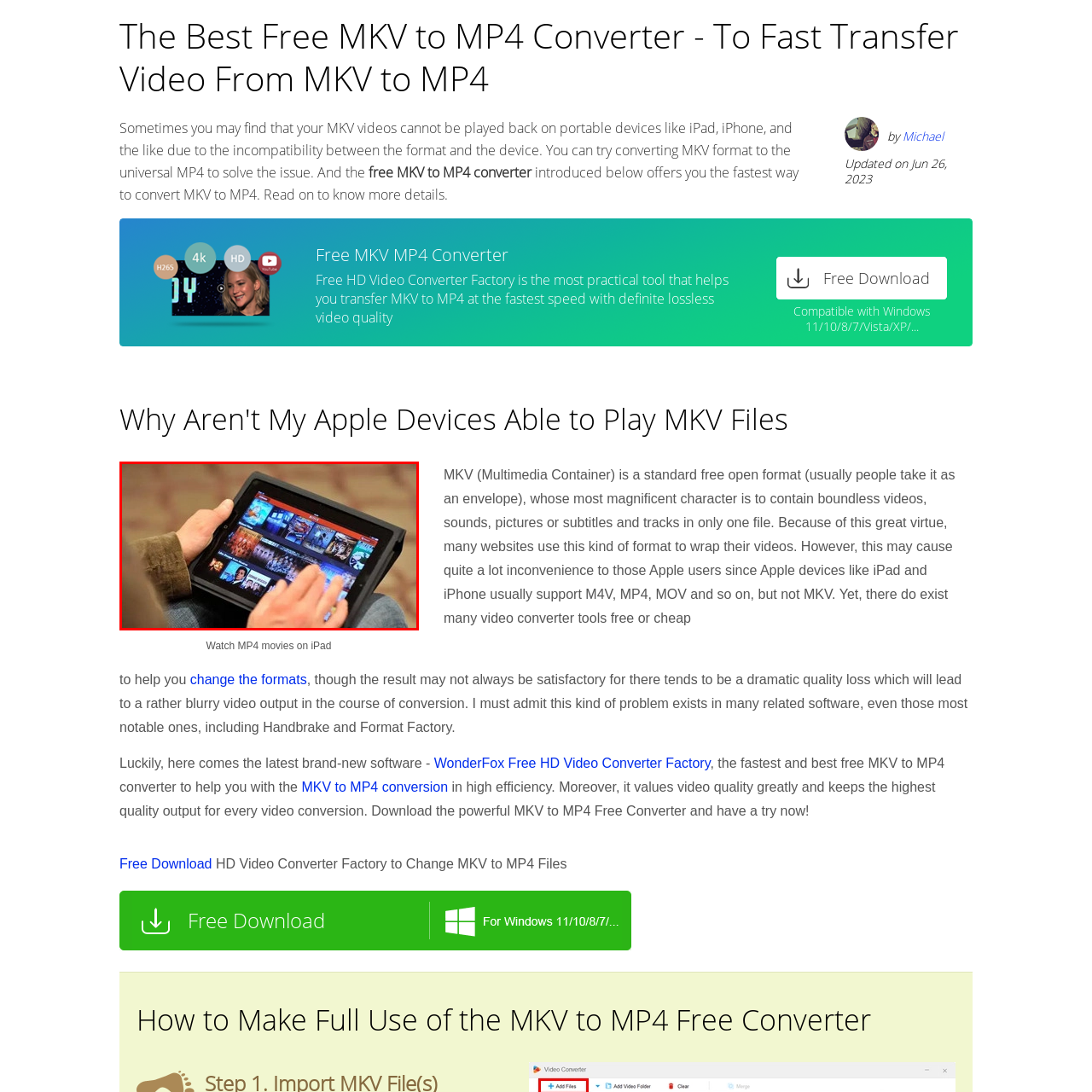Give a detailed account of the visual elements present in the image highlighted by the red border.

The image depicts a person using a tablet to browse media content, highlighting the interaction with various movie or video titles displayed on the screen. This scene resonates with the discussion of converting MKV videos to MP4 format, particularly for users of Apple devices like the iPad. Often, MKV files may not be supported by such devices, leading users to seek effective conversion solutions. The image emphasizes the convenience of technology in enjoying media, aligning with the article's focus on providing a free MKV to MP4 converter that ensures high-quality video output. The user appears engaged, potentially exploring options to watch MP4 movies seamlessly on their device.